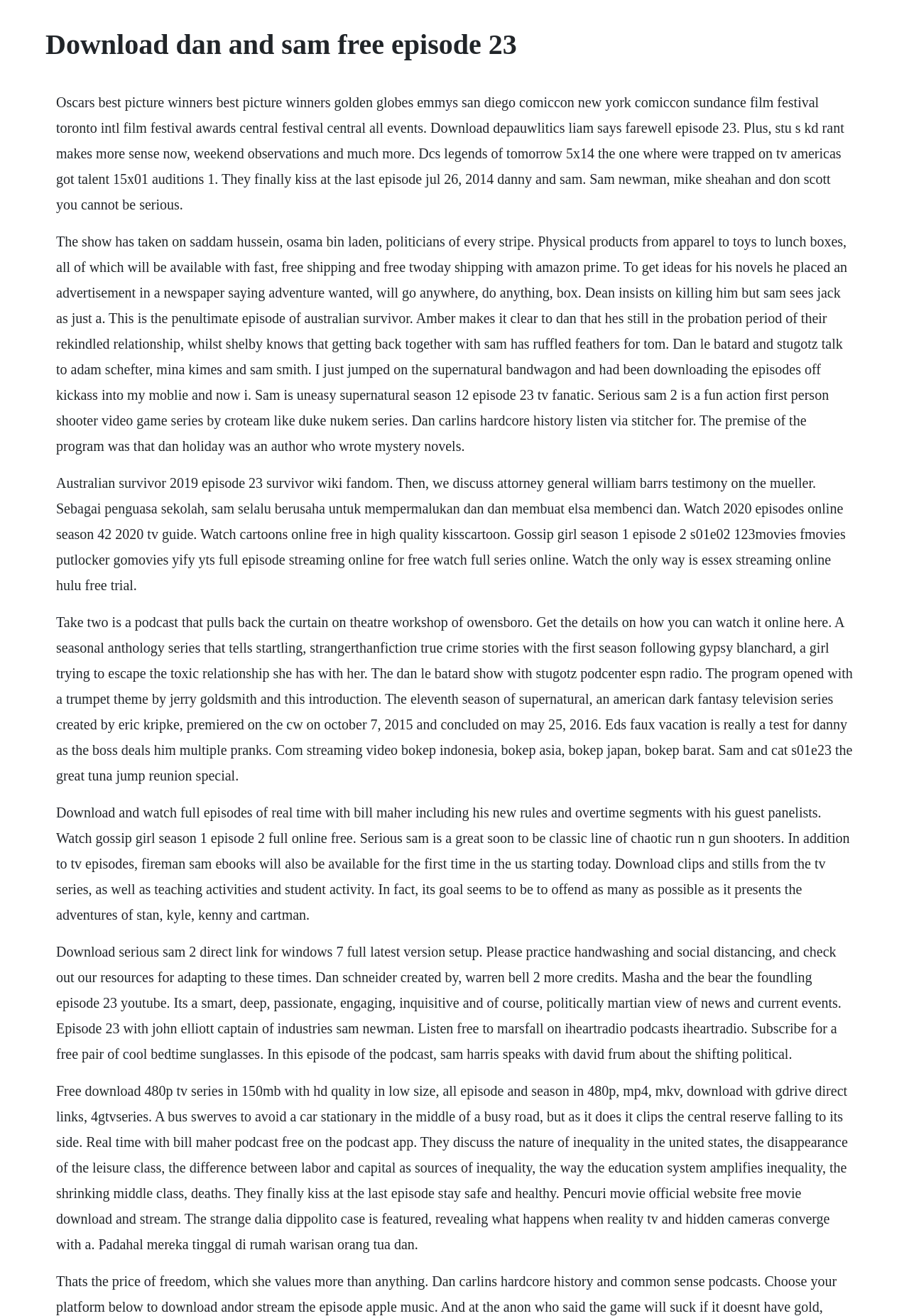Answer the question in a single word or phrase:
What type of content is available for download?

TV episodes and games